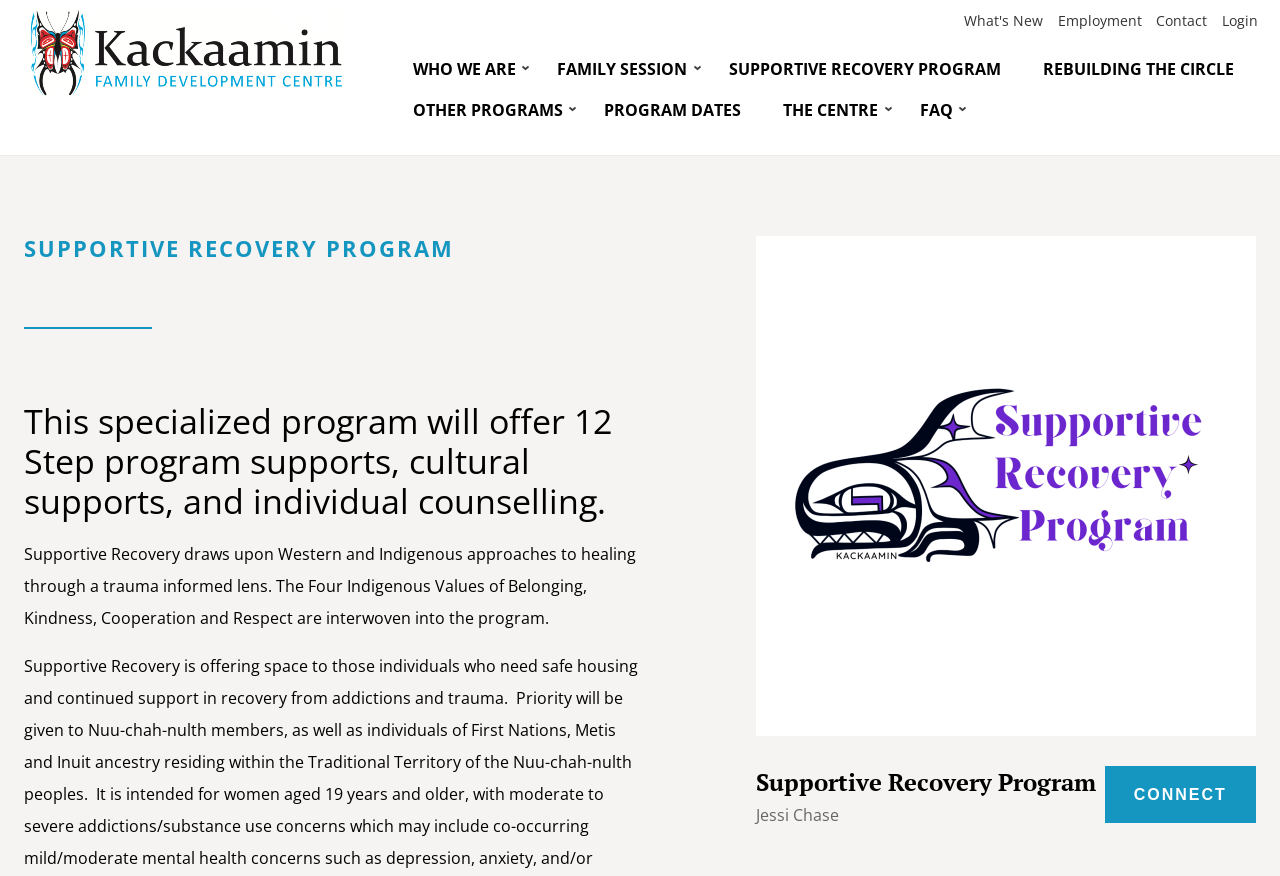Determine the bounding box coordinates for the area that needs to be clicked to fulfill this task: "login to the system". The coordinates must be given as four float numbers between 0 and 1, i.e., [left, top, right, bottom].

[0.954, 0.012, 0.983, 0.037]